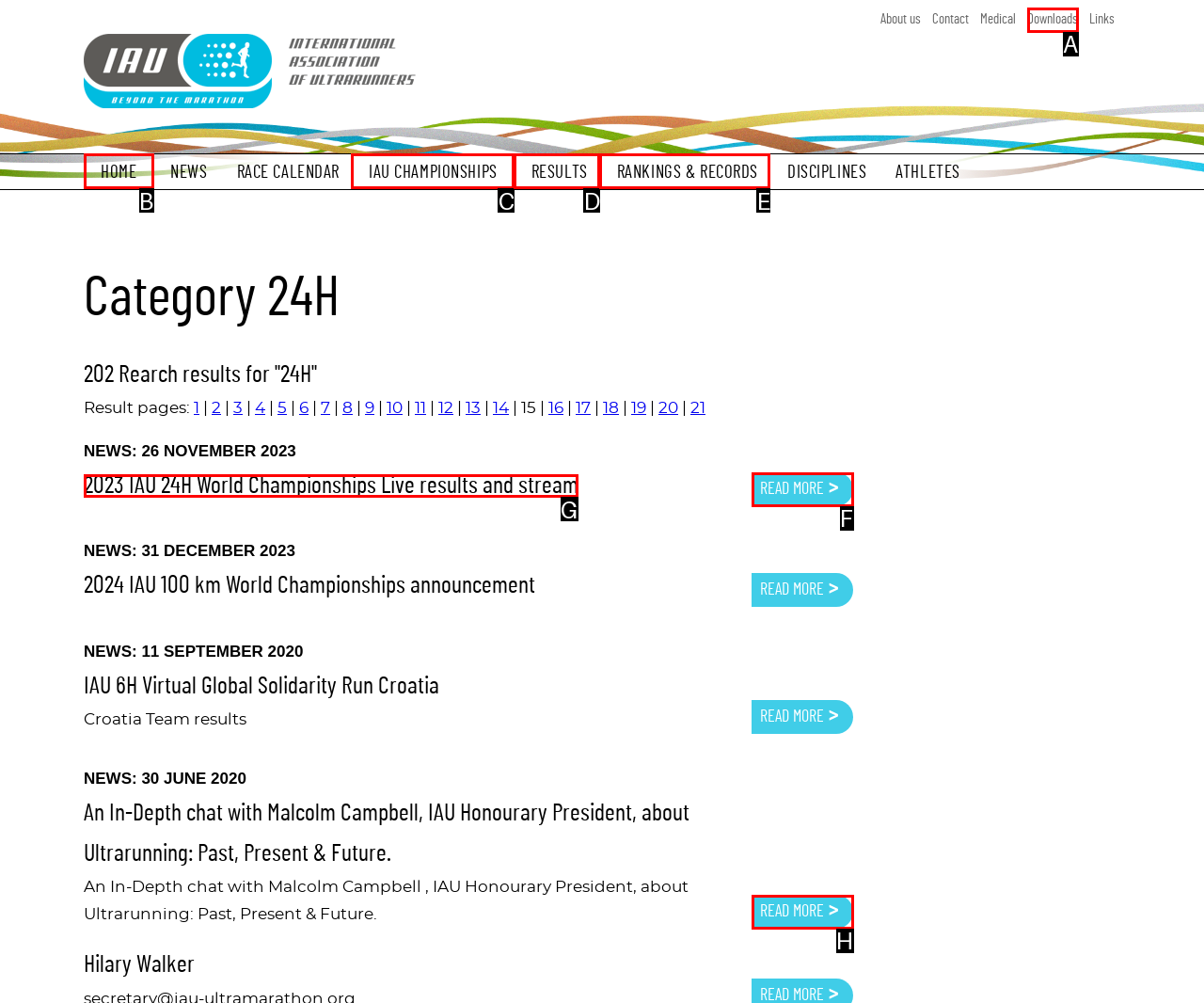Select the appropriate bounding box to fulfill the task: View 2023 IAU 24H World Championships Live results and stream Respond with the corresponding letter from the choices provided.

G